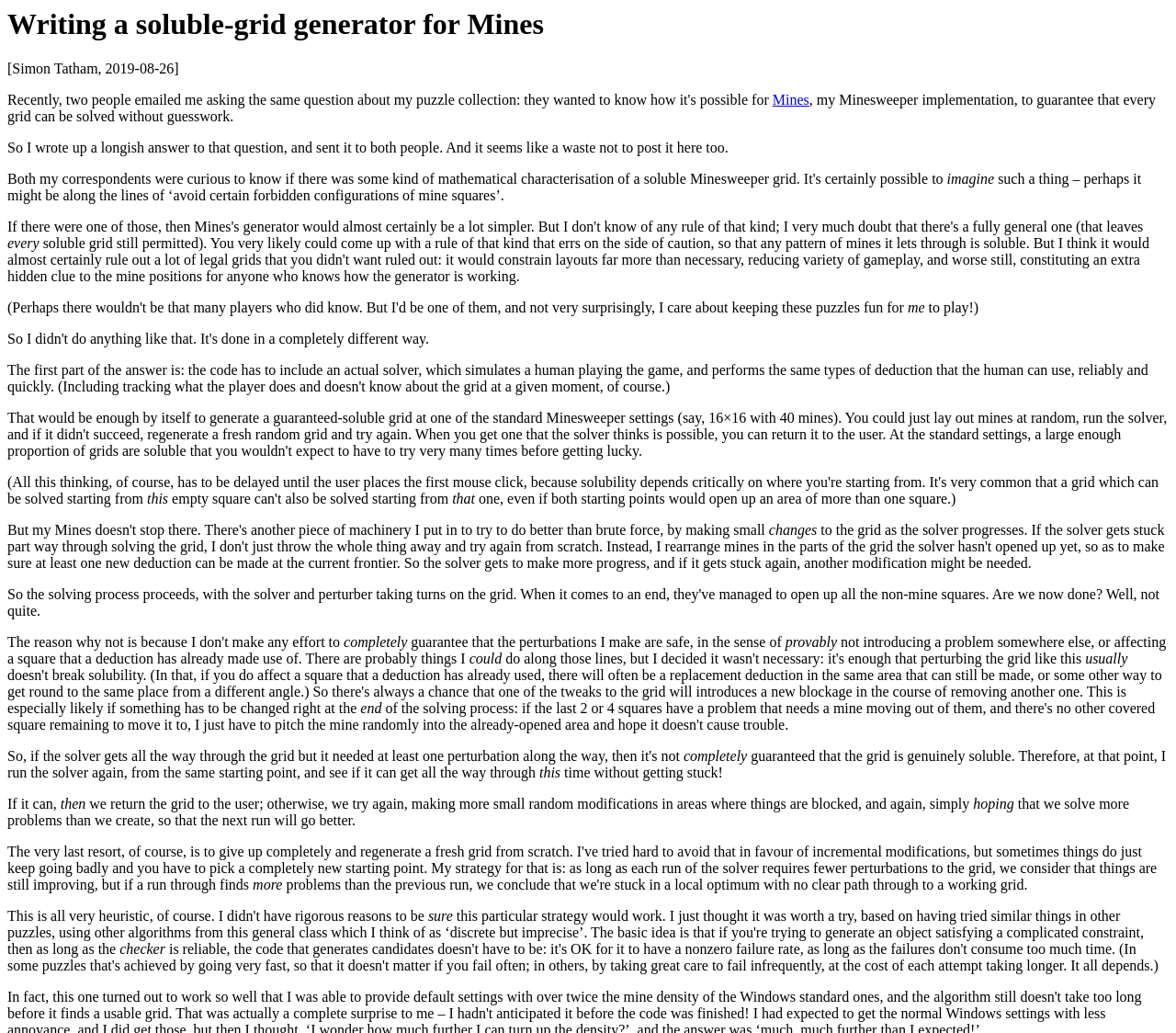What is the purpose of the grid generator?
Look at the image and respond to the question as thoroughly as possible.

The article explains that the author wrote a soluble-grid generator to ensure that every grid can be solved without guesswork, implying that the purpose of the generator is to guarantee solvable grids.